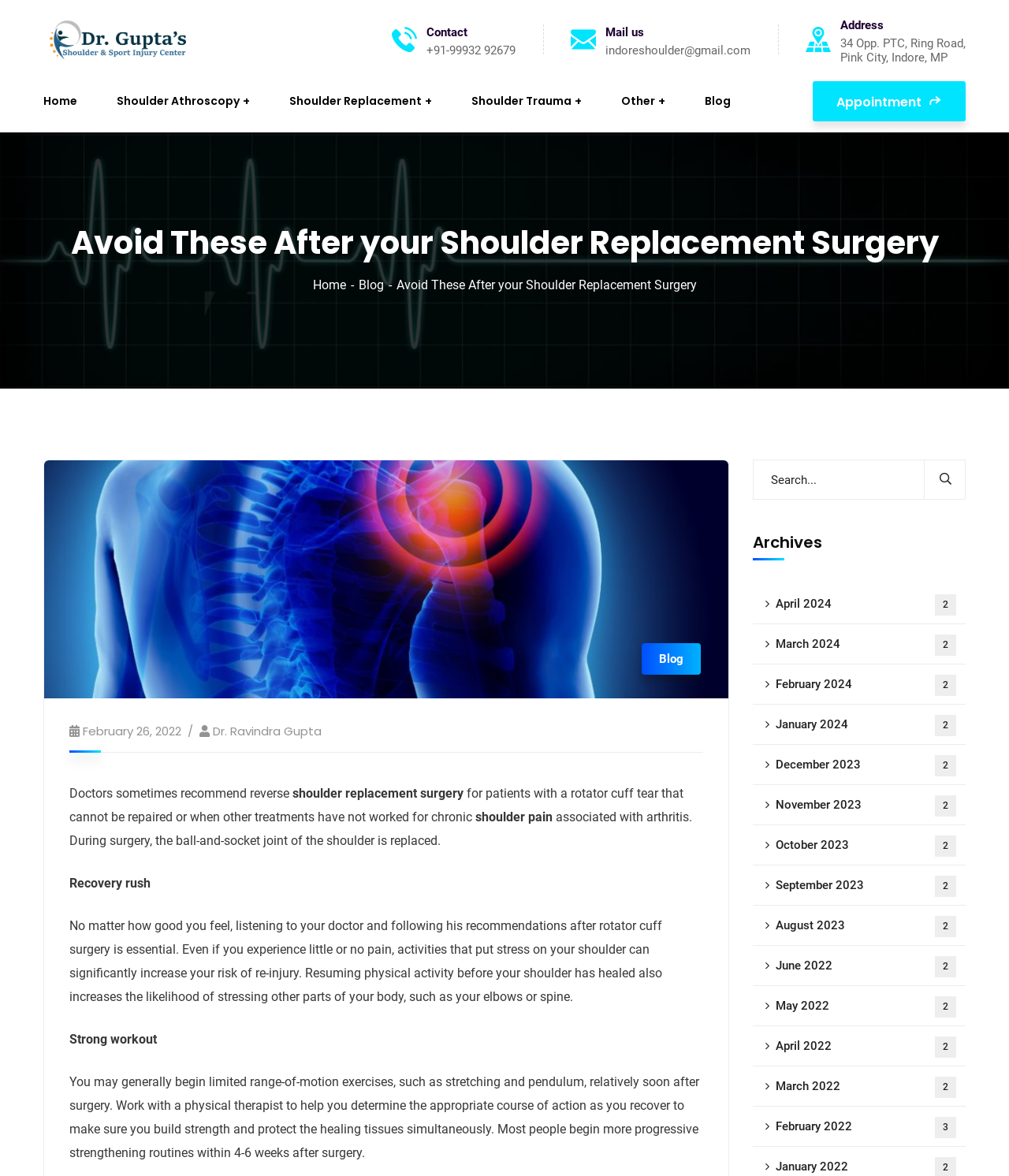Extract the main headline from the webpage and generate its text.

Avoid These After your Shoulder Replacement Surgery